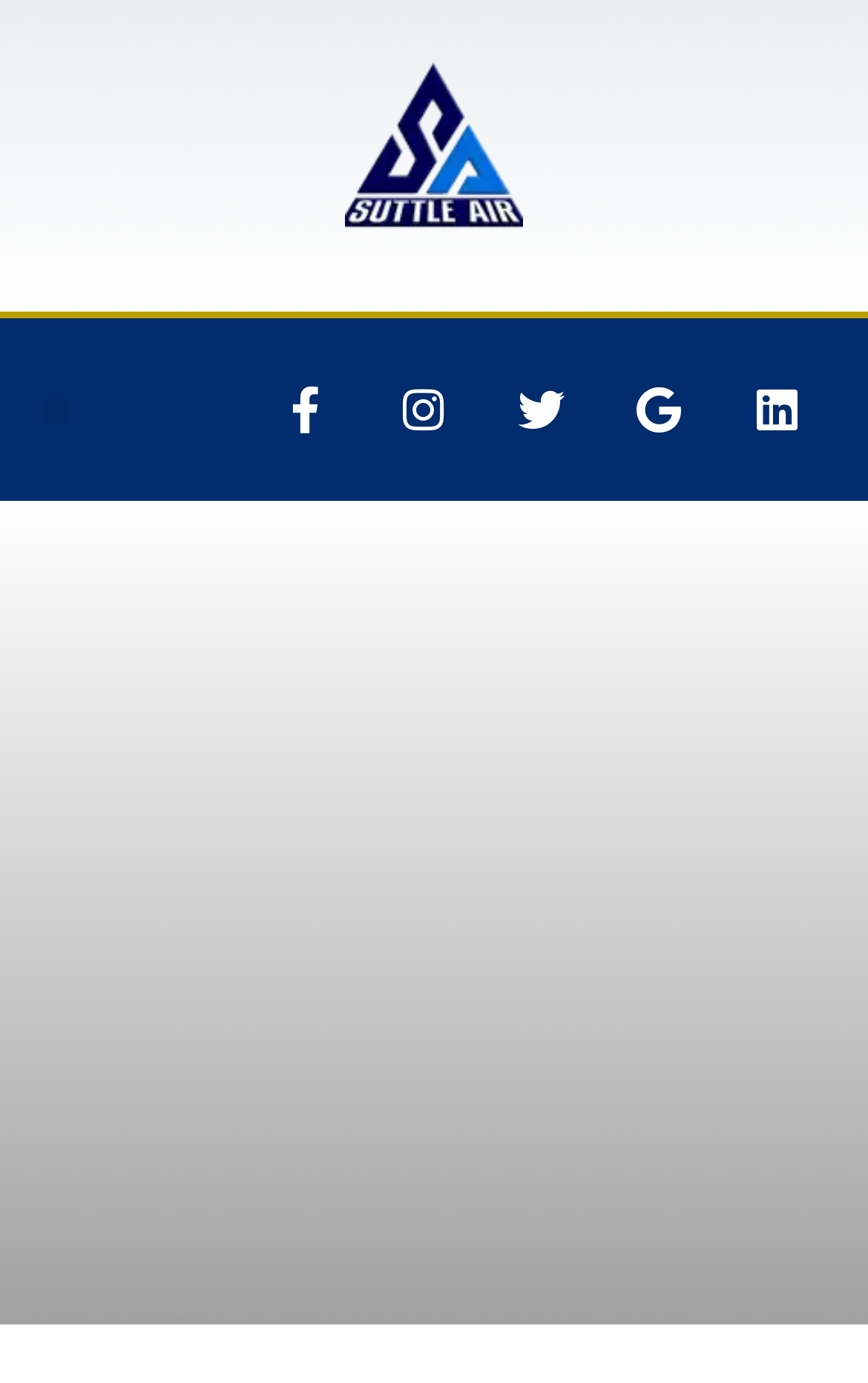Please answer the following question using a single word or phrase: 
What is the main topic of the webpage?

Smart Thermostats